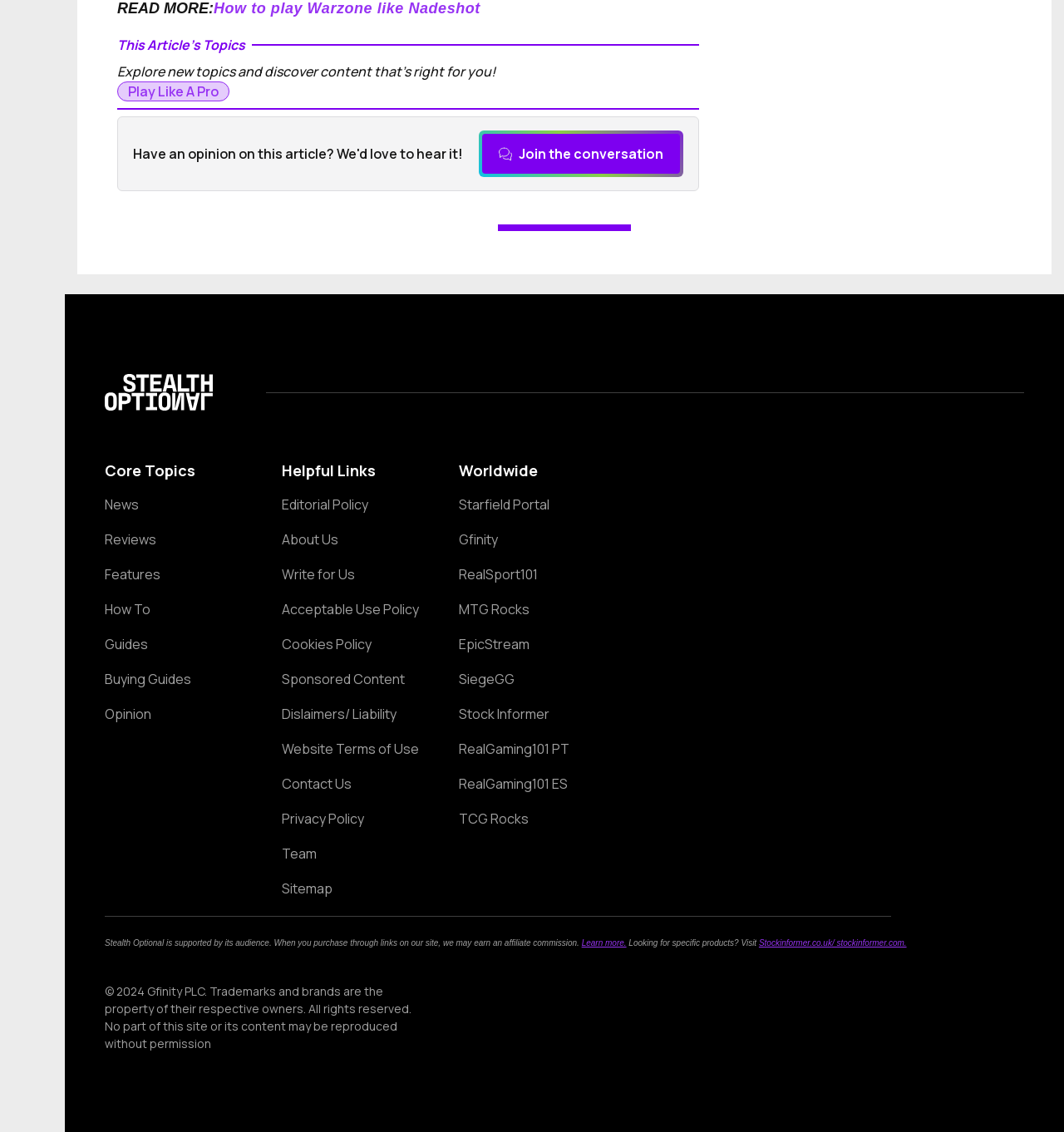Please identify the bounding box coordinates of the clickable area that will allow you to execute the instruction: "Click on the 'Play Like A Pro' link".

[0.11, 0.072, 0.216, 0.09]